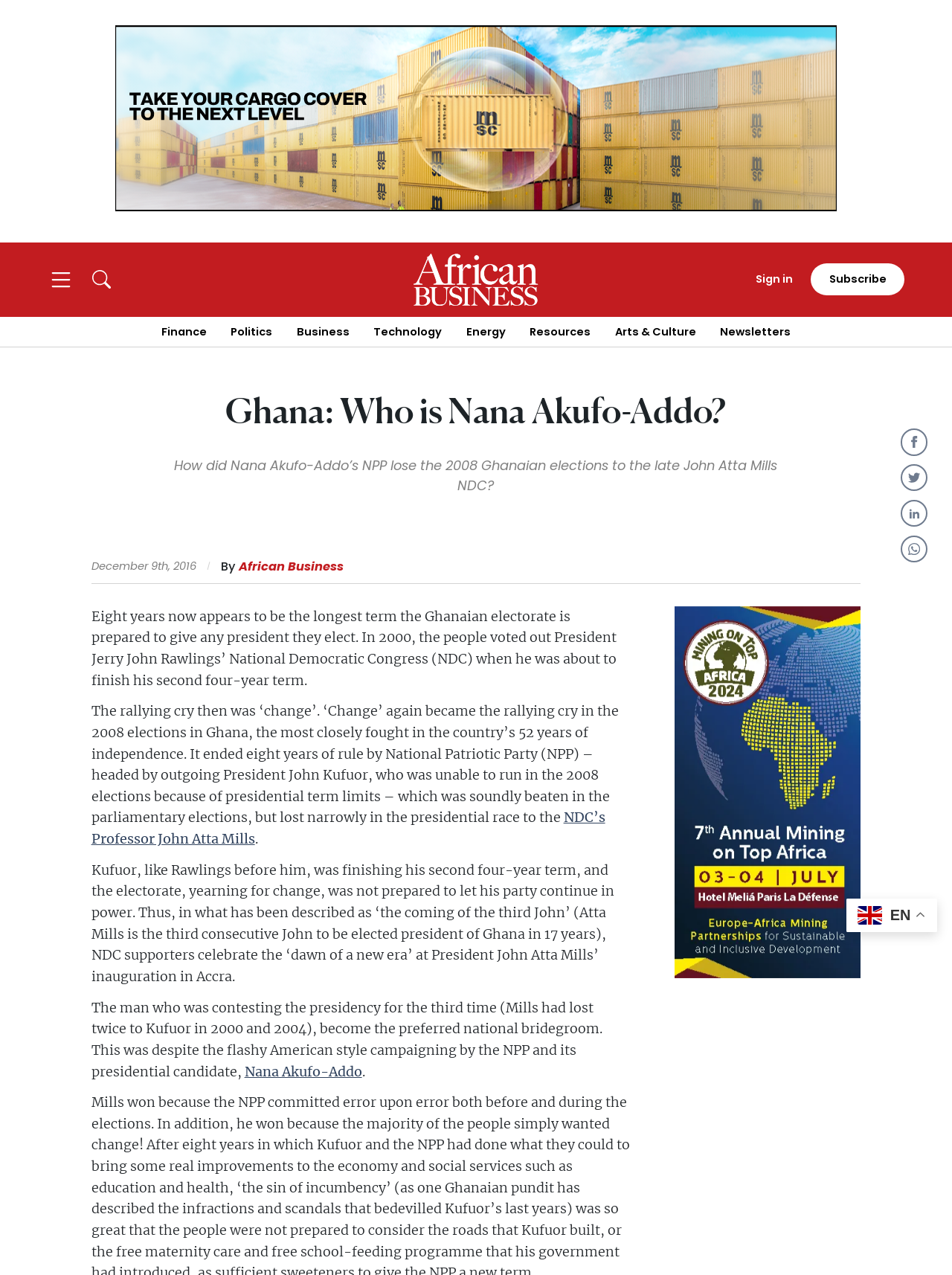Identify the bounding box coordinates for the UI element described as: "Technology". The coordinates should be provided as four floats between 0 and 1: [left, top, right, bottom].

[0.392, 0.254, 0.464, 0.266]